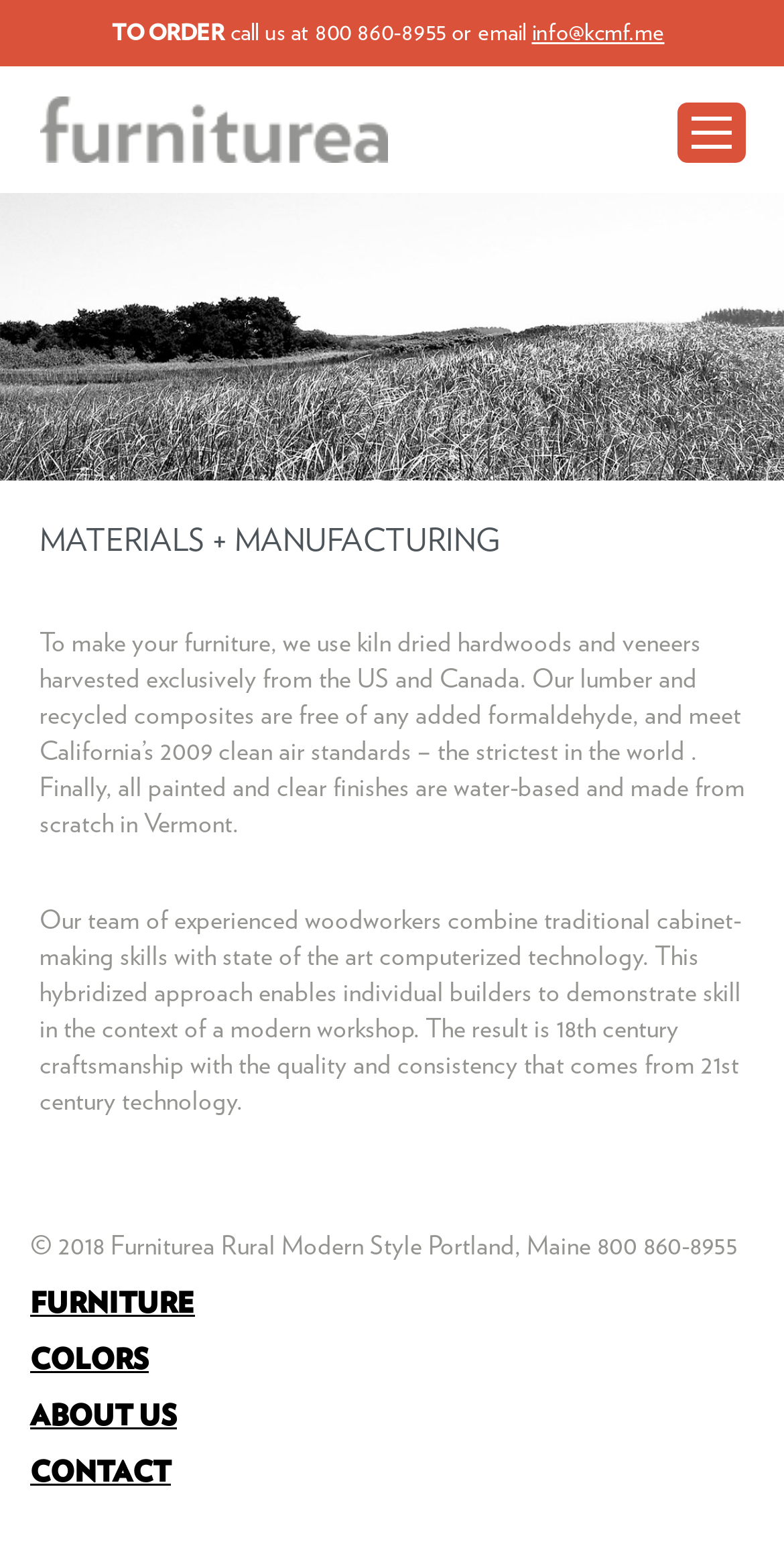Please determine the bounding box of the UI element that matches this description: parent_node: Investing in your team. The coordinates should be given as (top-left x, top-left y, bottom-right x, bottom-right y), with all values between 0 and 1.

None